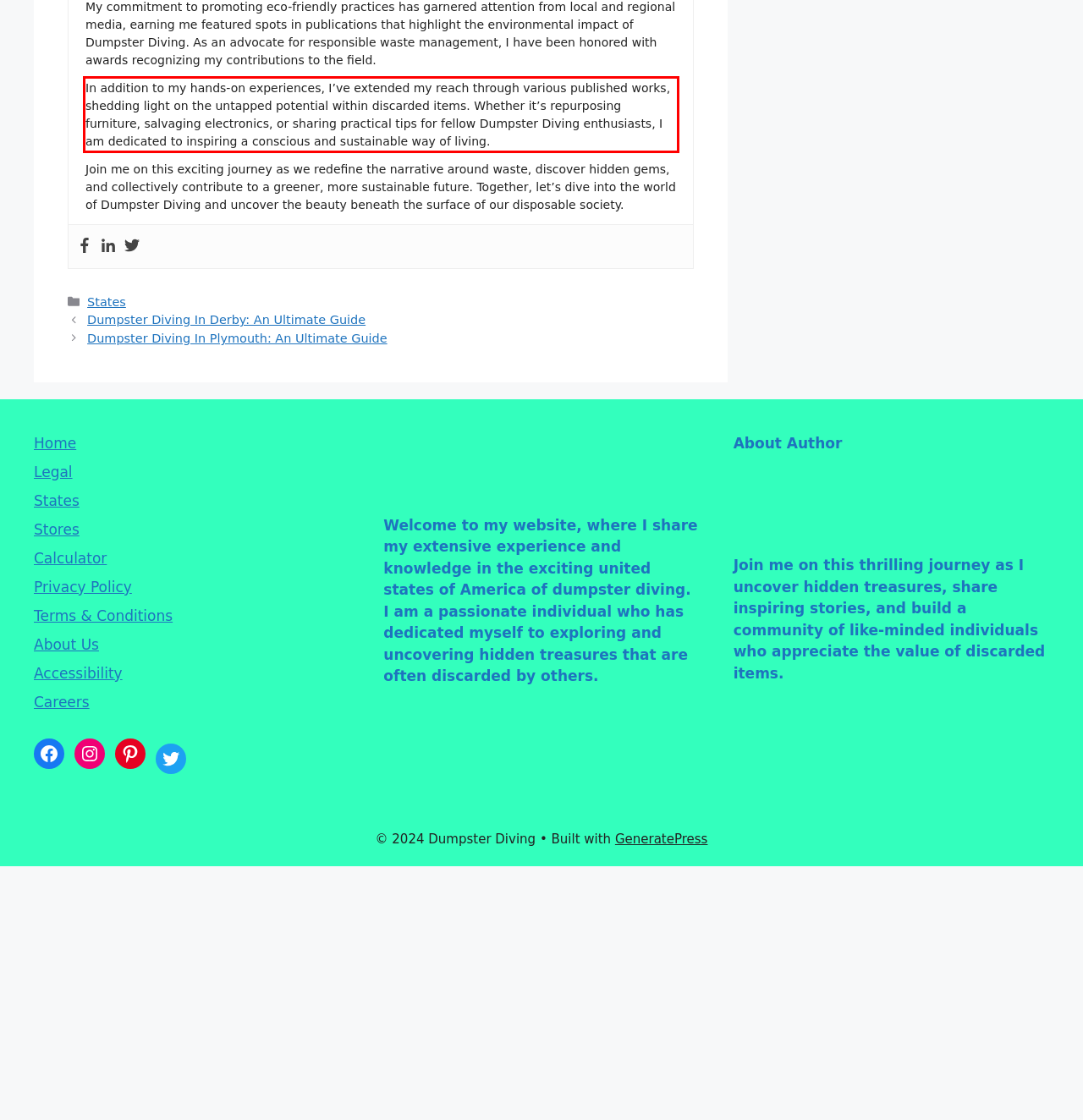You have a screenshot of a webpage with a UI element highlighted by a red bounding box. Use OCR to obtain the text within this highlighted area.

In addition to my hands-on experiences, I’ve extended my reach through various published works, shedding light on the untapped potential within discarded items. Whether it’s repurposing furniture, salvaging electronics, or sharing practical tips for fellow Dumpster Diving enthusiasts, I am dedicated to inspiring a conscious and sustainable way of living.